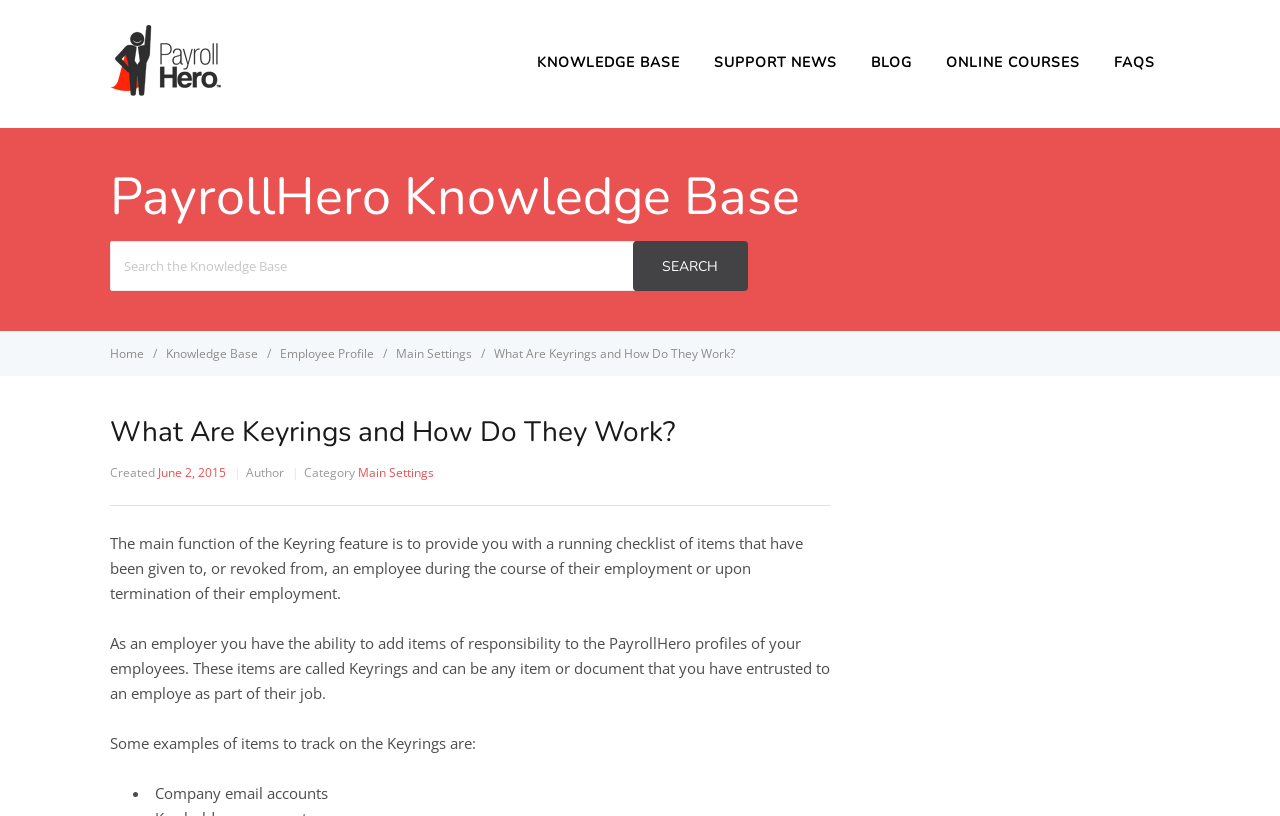Please identify the bounding box coordinates of the element I need to click to follow this instruction: "Go to Home".

[0.086, 0.423, 0.115, 0.444]